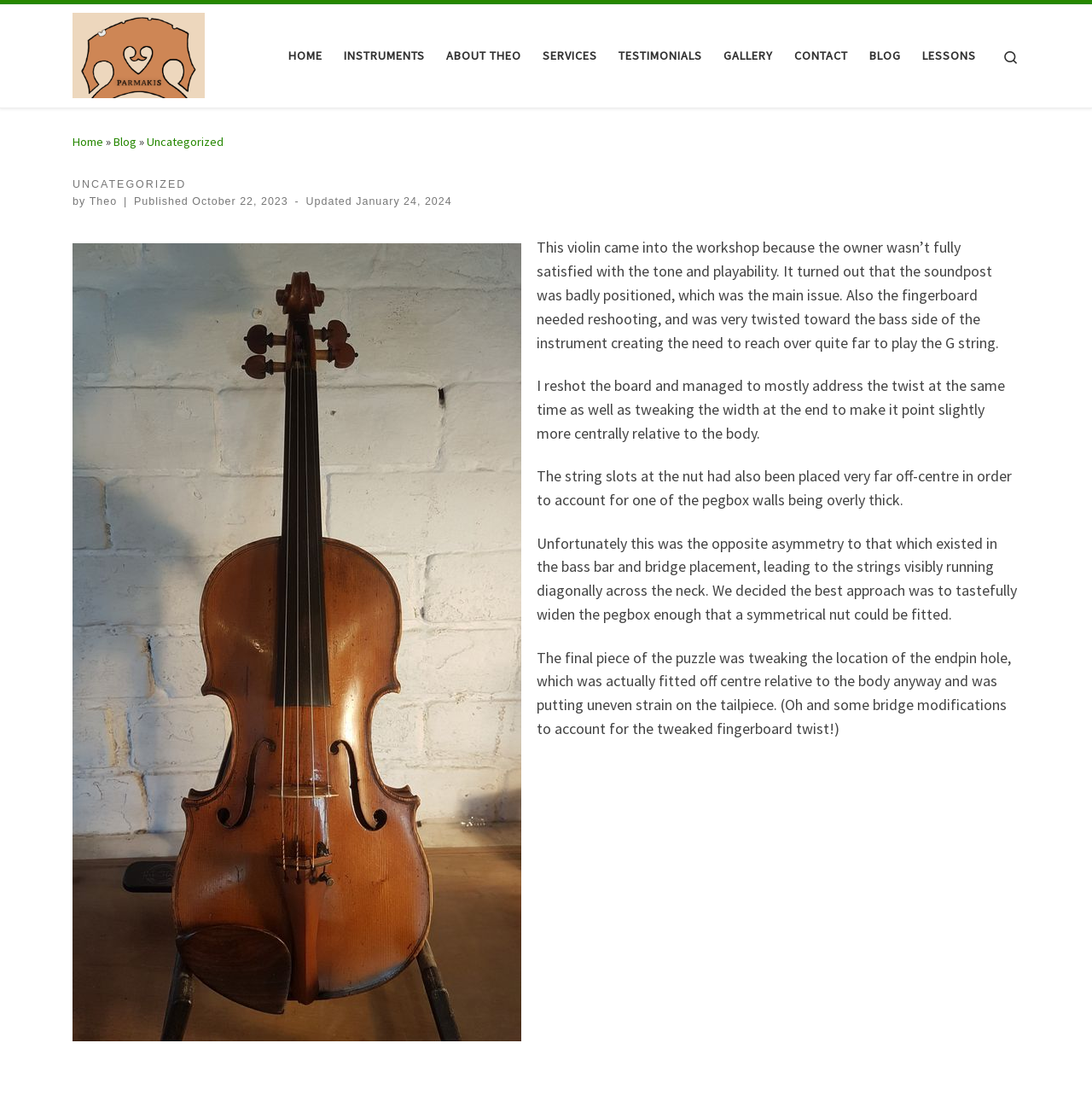What is the name of the website?
Please provide a detailed answer to the question.

The name of the website is 'Parmakis Instruments' which is indicated by the link 'Parmakis Instruments |' at the top of the webpage.